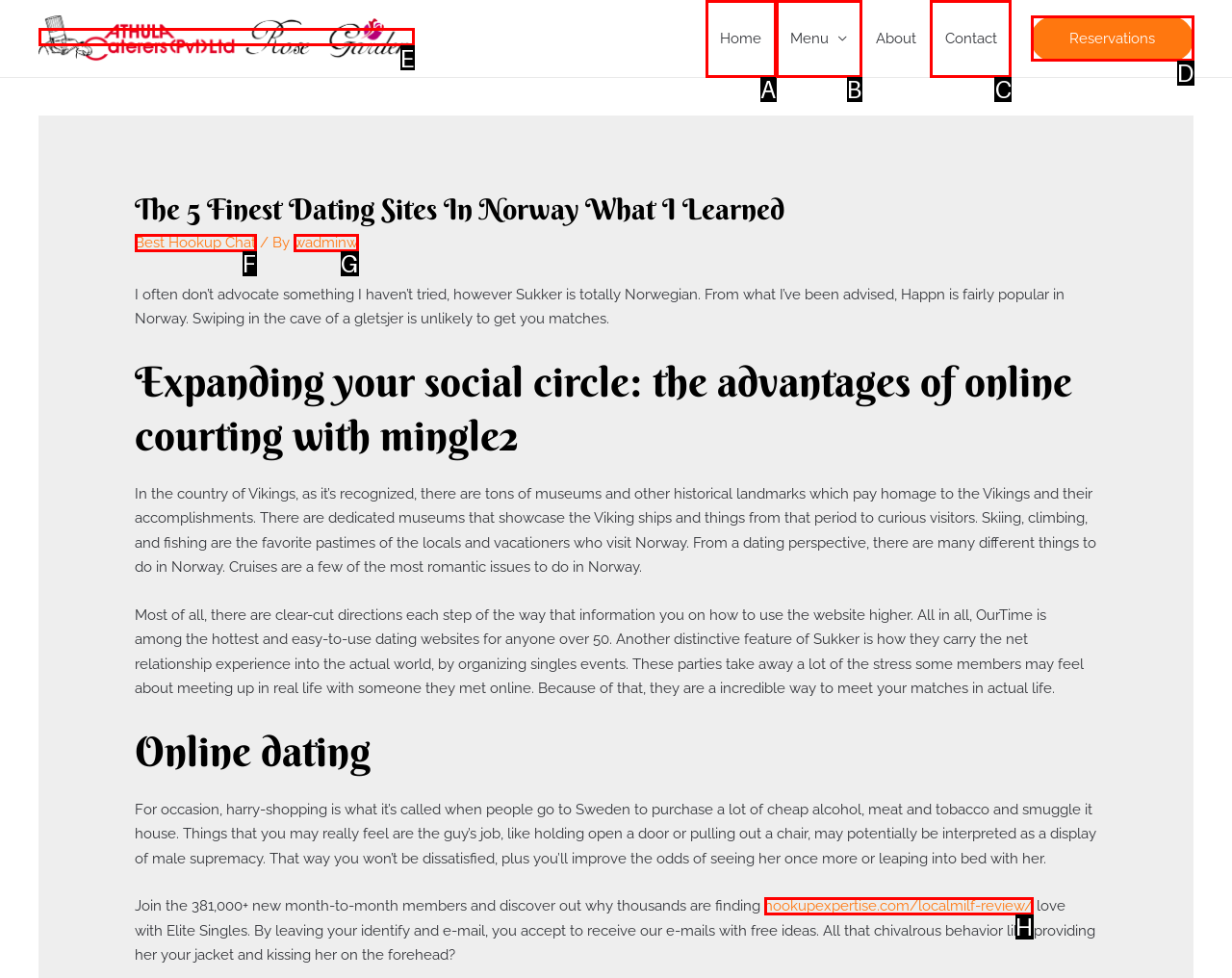Tell me which one HTML element I should click to complete the following instruction: Click on the 'Contact' link
Answer with the option's letter from the given choices directly.

C